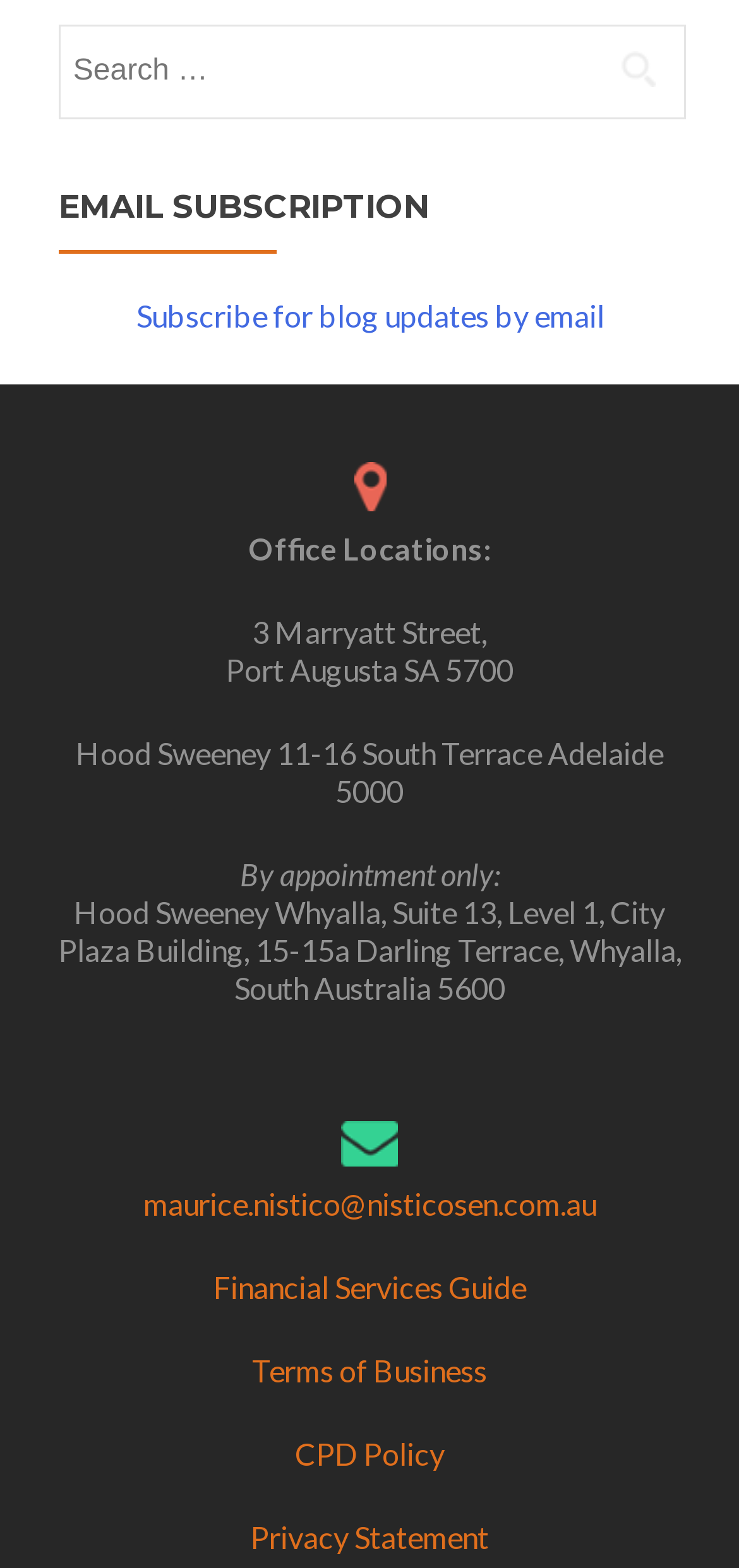Reply to the question with a single word or phrase:
How many office locations are listed?

3